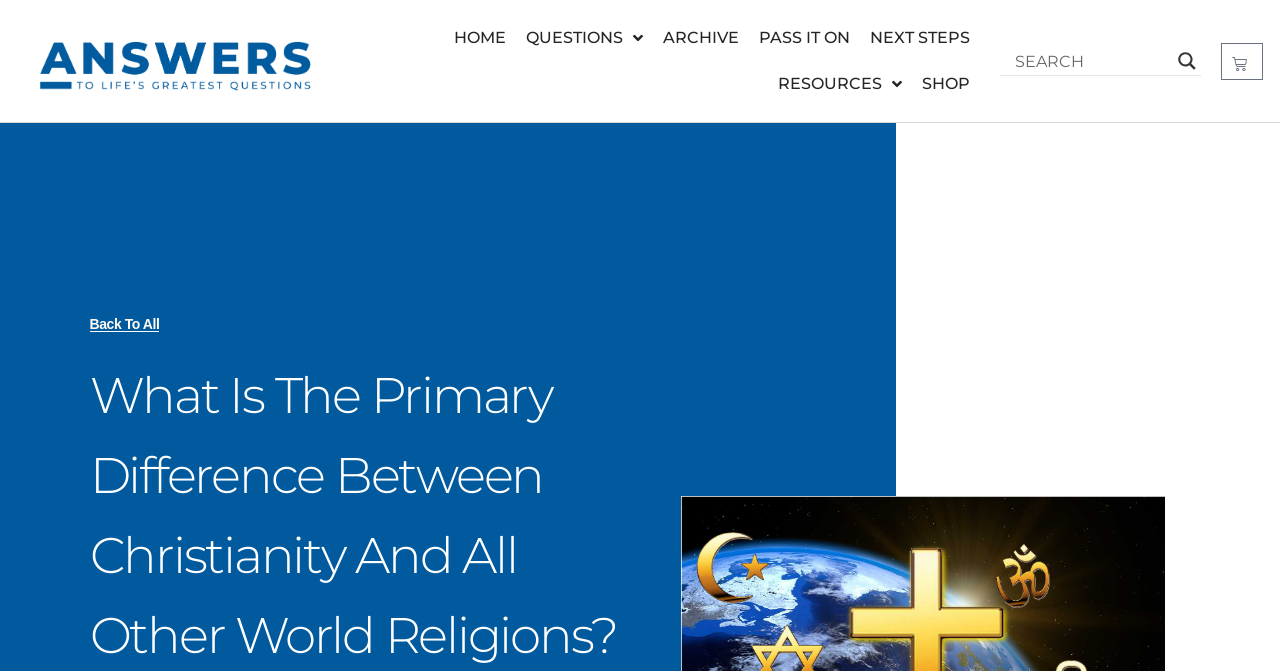Look at the image and give a detailed response to the following question: What is the first menu item?

By examining the navigation menu at the top of the webpage, I found that the first menu item is 'HOME', which is a link element with a bounding box of [0.347, 0.022, 0.403, 0.091].